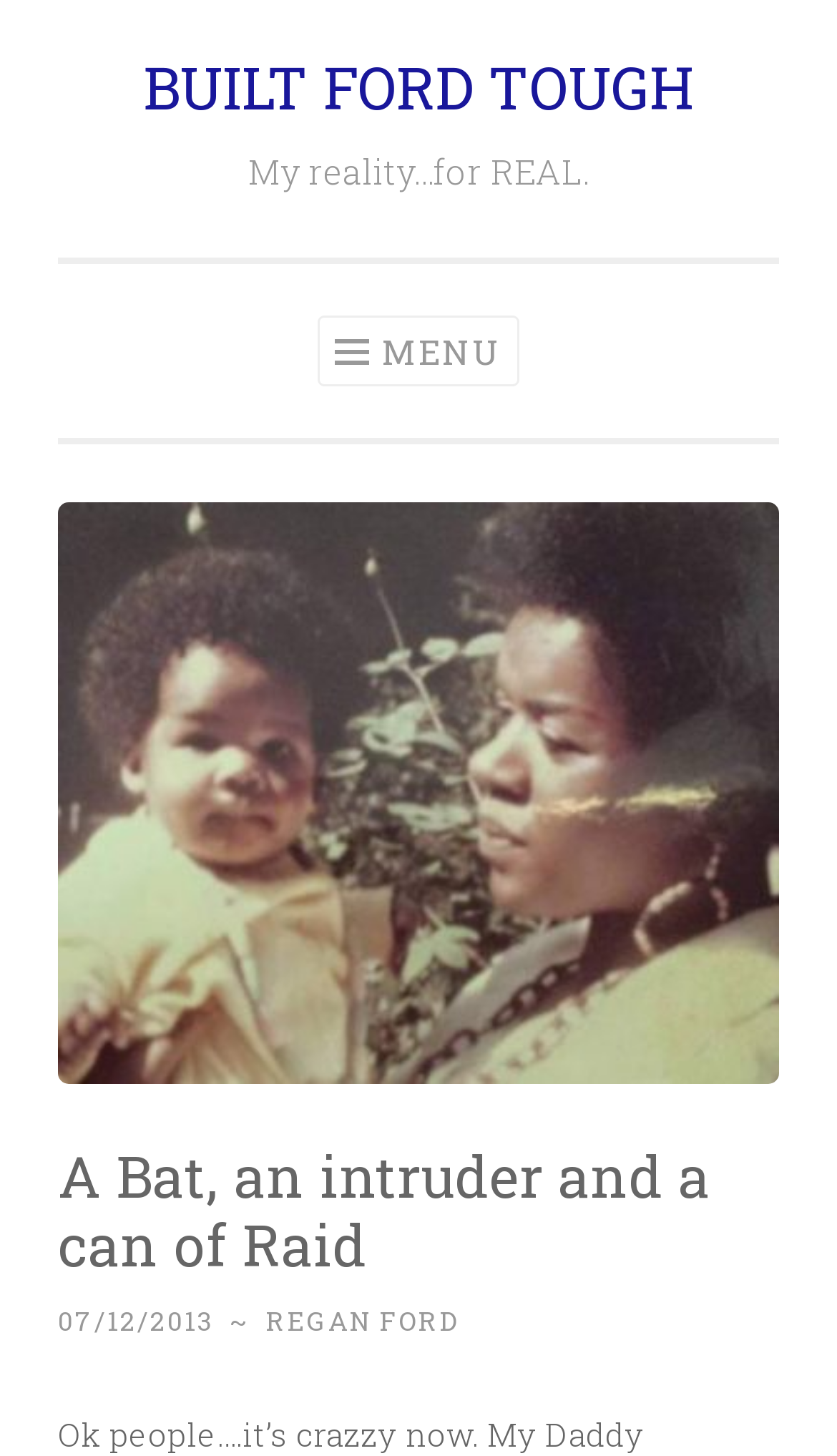Please use the details from the image to answer the following question comprehensively:
What is the title of this blog post?

I found the answer by looking at the heading element with the text 'A Bat, an intruder and a can of Raid' which is located inside the HeaderAsNonLandmark element, indicating that it is the title of the blog post.